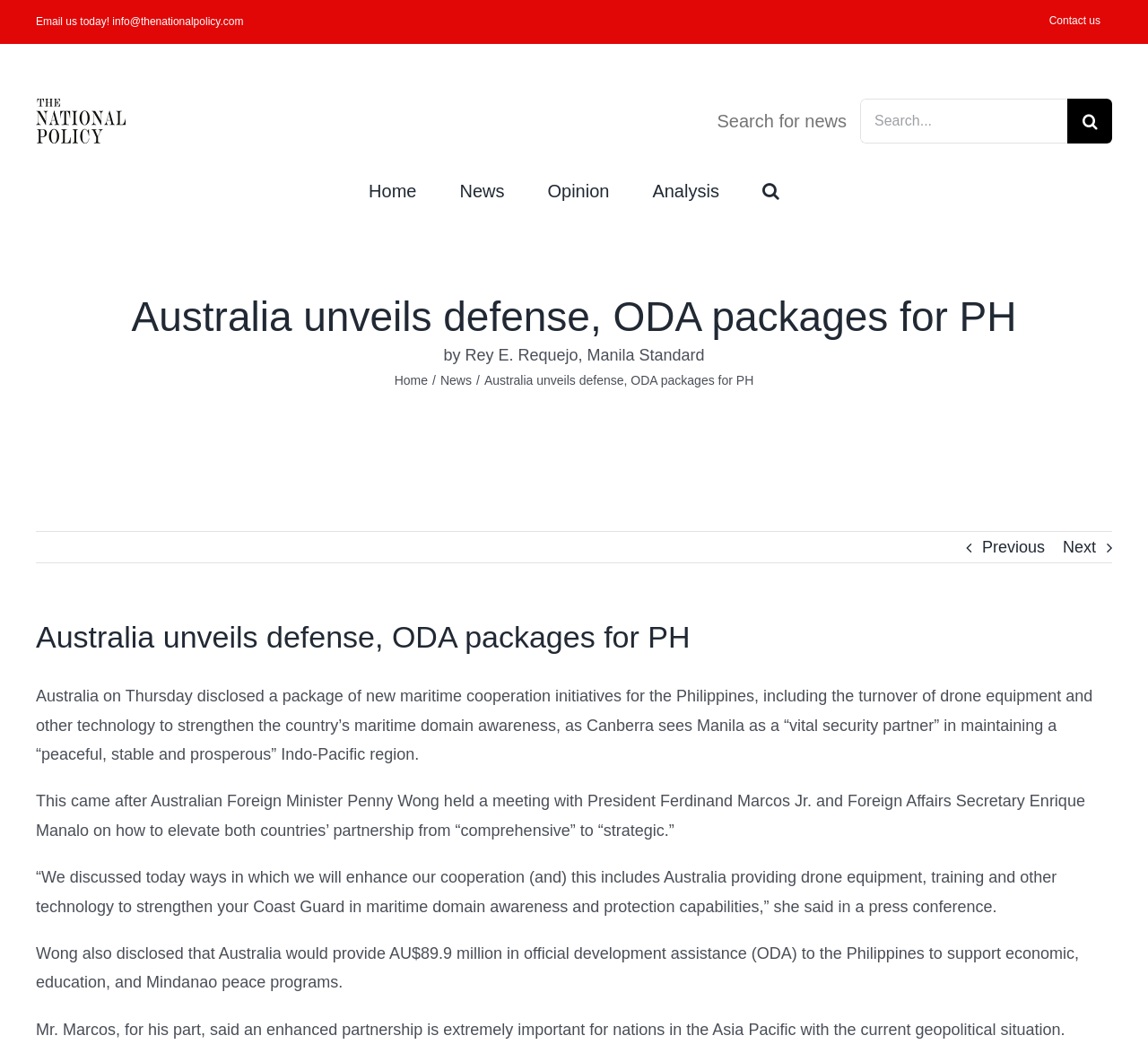Find the bounding box coordinates of the clickable area that will achieve the following instruction: "View course description".

None